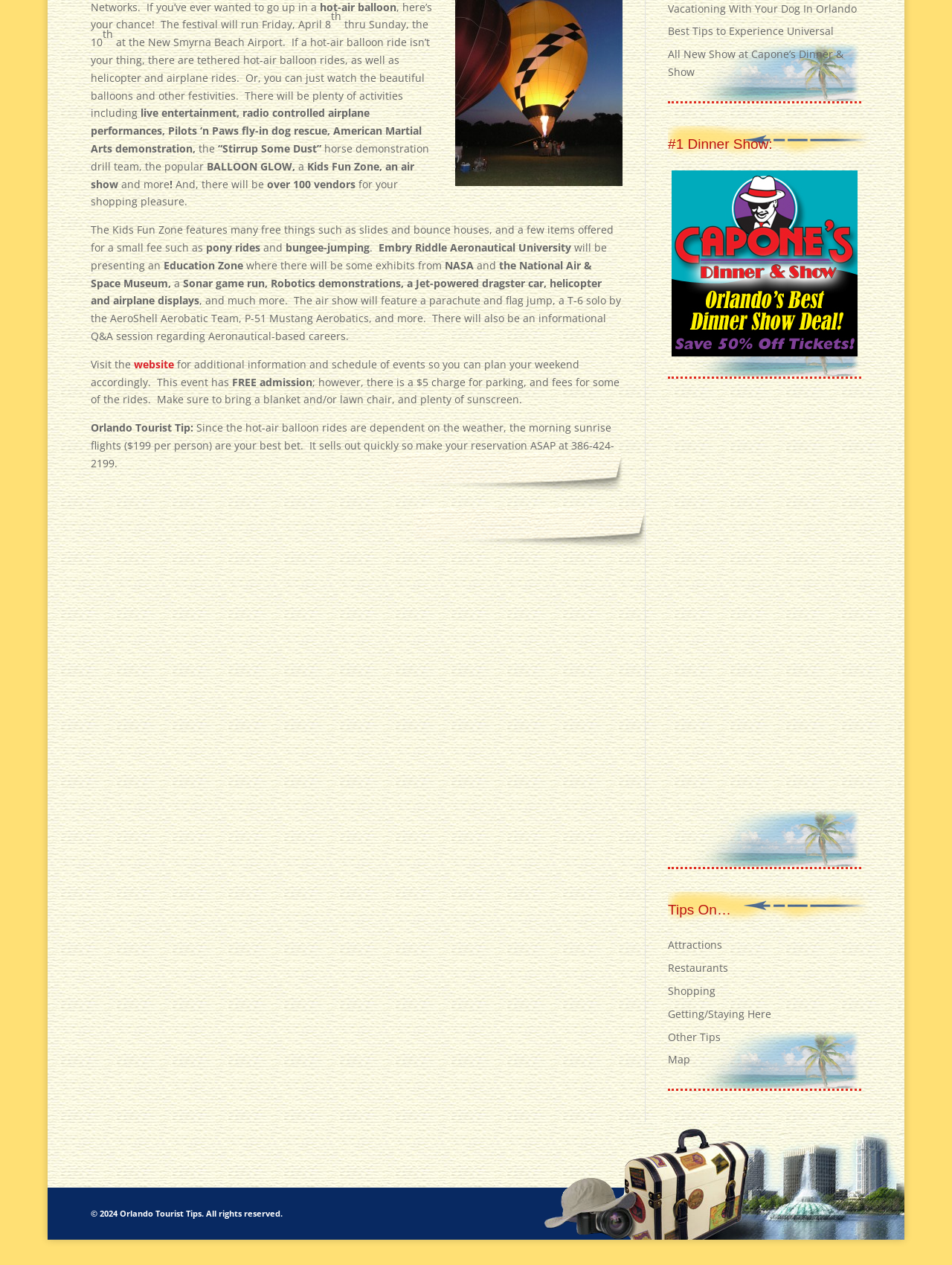Determine the bounding box for the HTML element described here: "Proudly powered by WordPress". The coordinates should be given as [left, top, right, bottom] with each number being a float between 0 and 1.

None